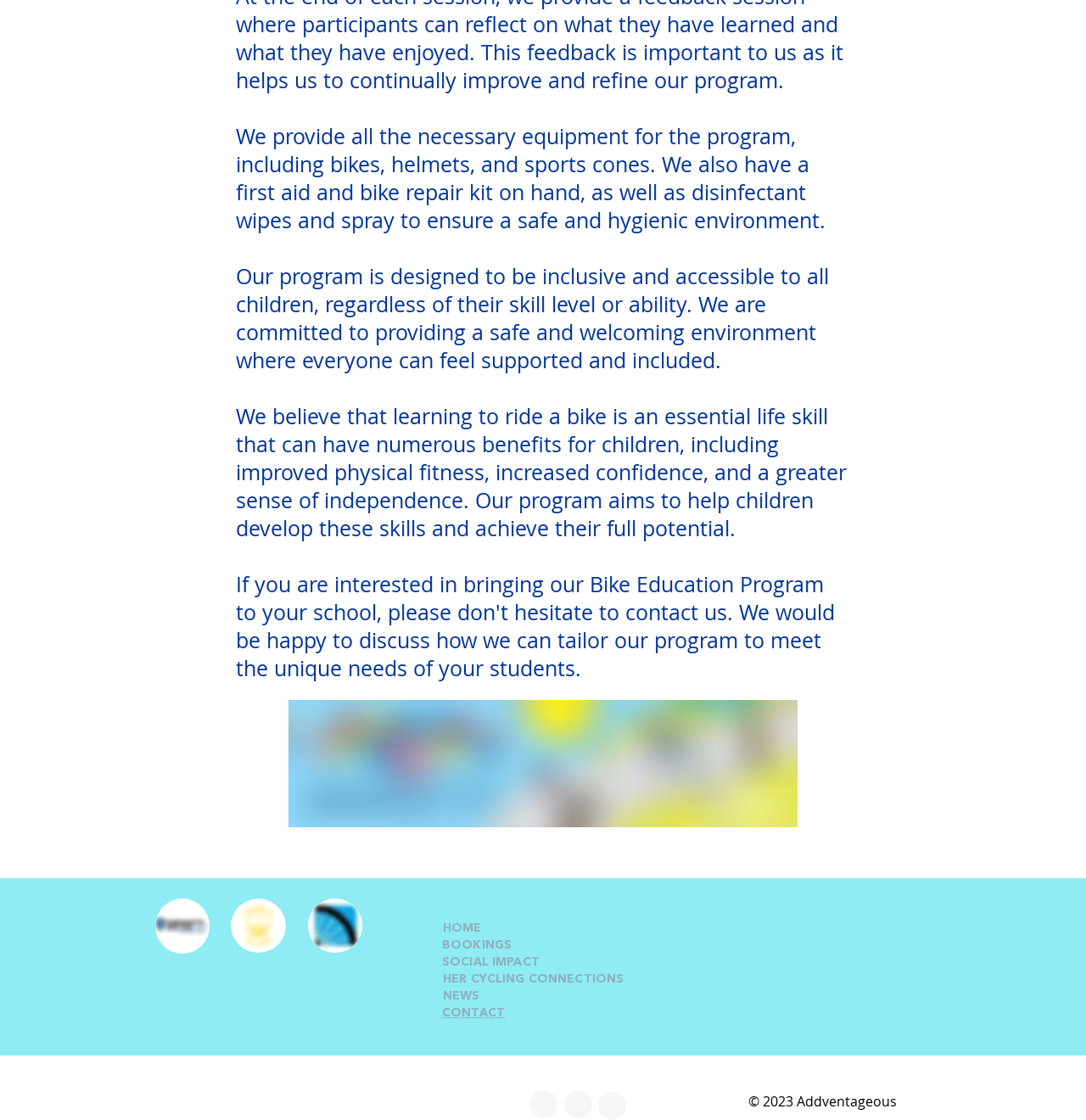Provide the bounding box coordinates for the area that should be clicked to complete the instruction: "Click the SOCIAL IMPACT link".

[0.407, 0.854, 0.497, 0.864]